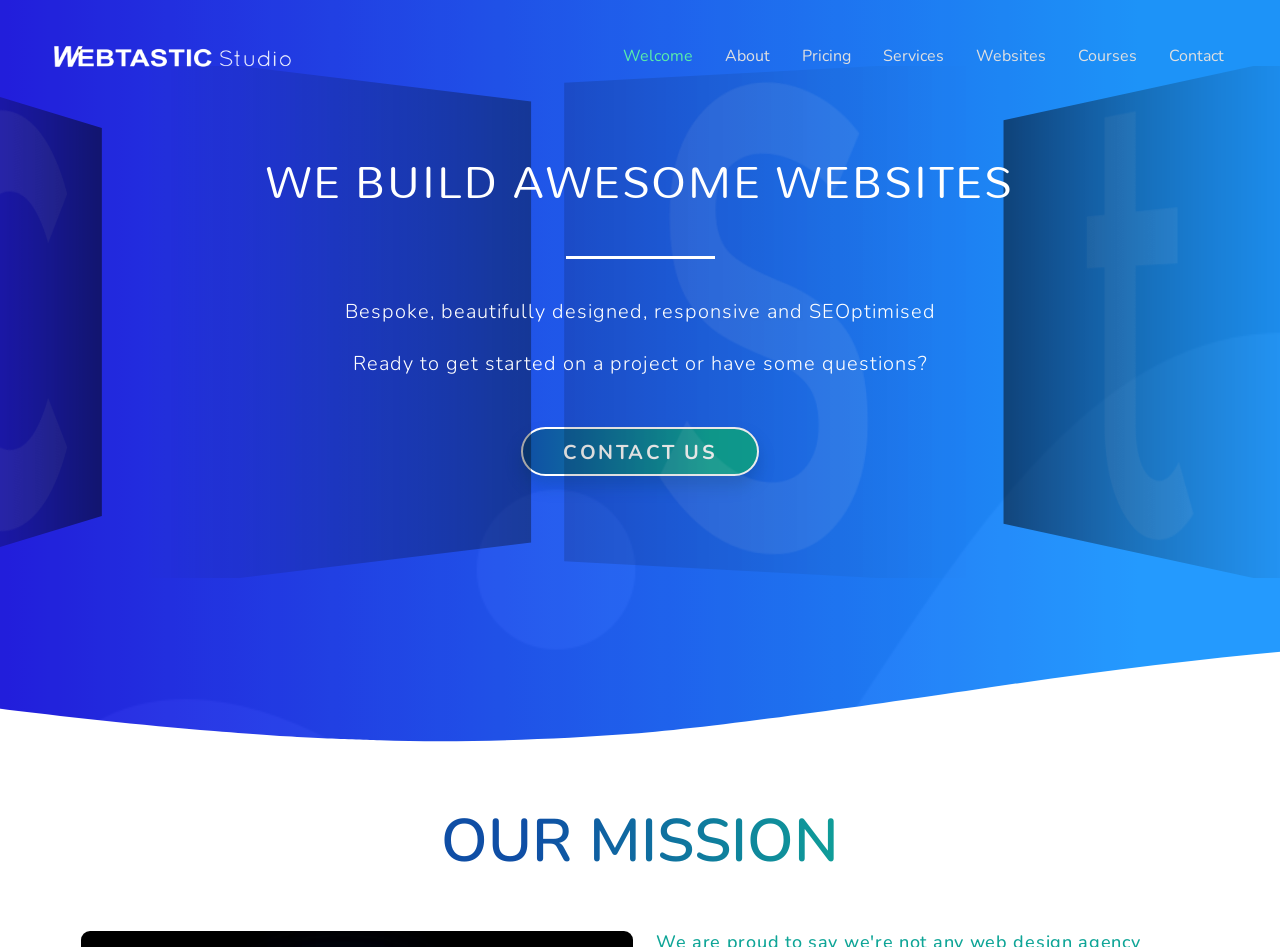Determine the bounding box coordinates of the element's region needed to click to follow the instruction: "View Services". Provide these coordinates as four float numbers between 0 and 1, formatted as [left, top, right, bottom].

[0.677, 0.017, 0.75, 0.101]